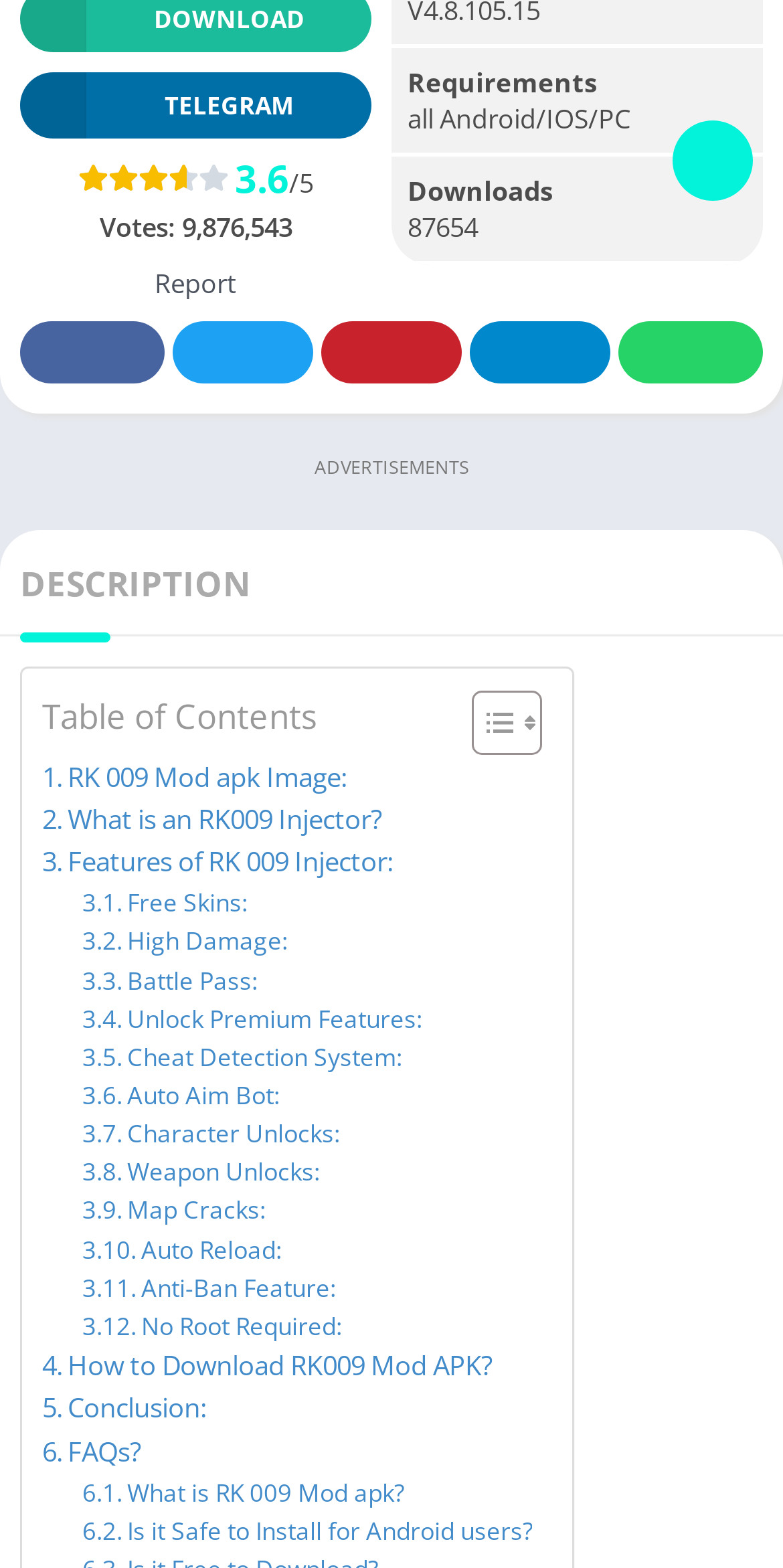Identify the bounding box coordinates for the UI element that matches this description: "High Damage:".

[0.105, 0.616, 0.368, 0.641]